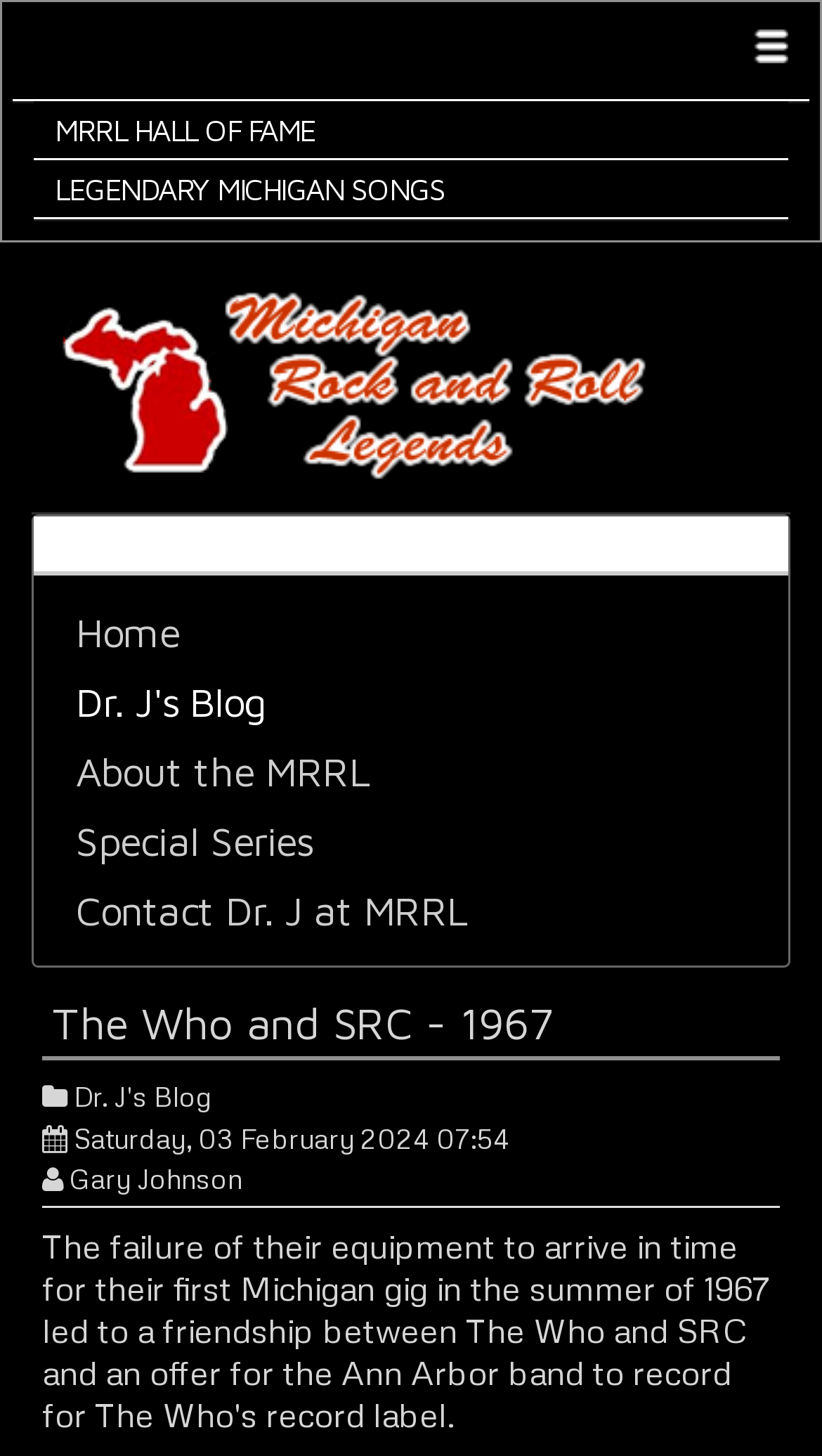Analyze the image and give a detailed response to the question:
What type of music is featured on this website?

The type of music featured on this website can be inferred from the navigation menu, which includes links to 'MRRL HALL OF FAME' and 'LEGENDARY MICHIGAN SONGS'. These links suggest that the website is focused on Michigan Rock and Roll music.